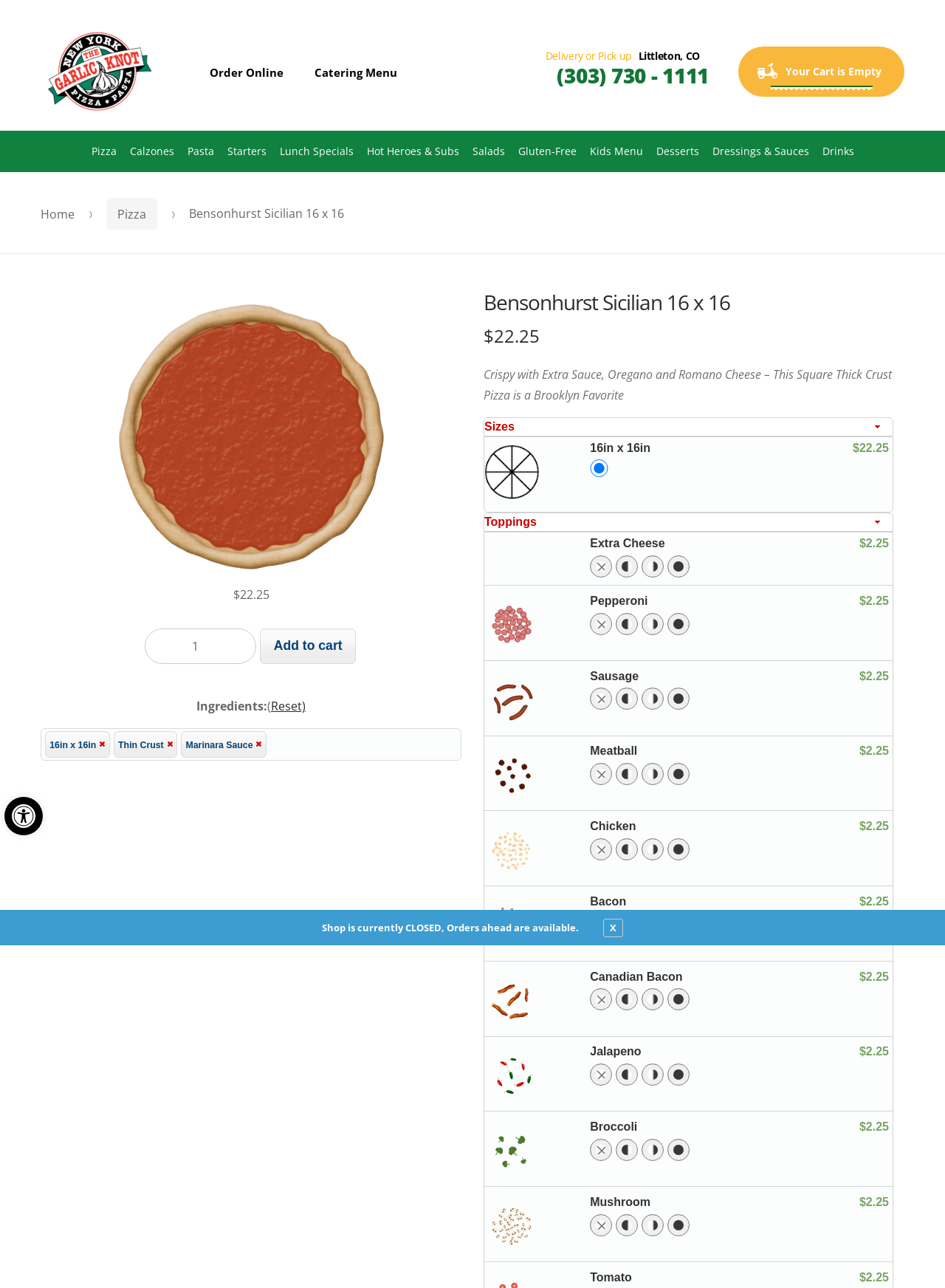Please determine and provide the text content of the webpage's heading.

Bensonhurst Sicilian 16 x 16